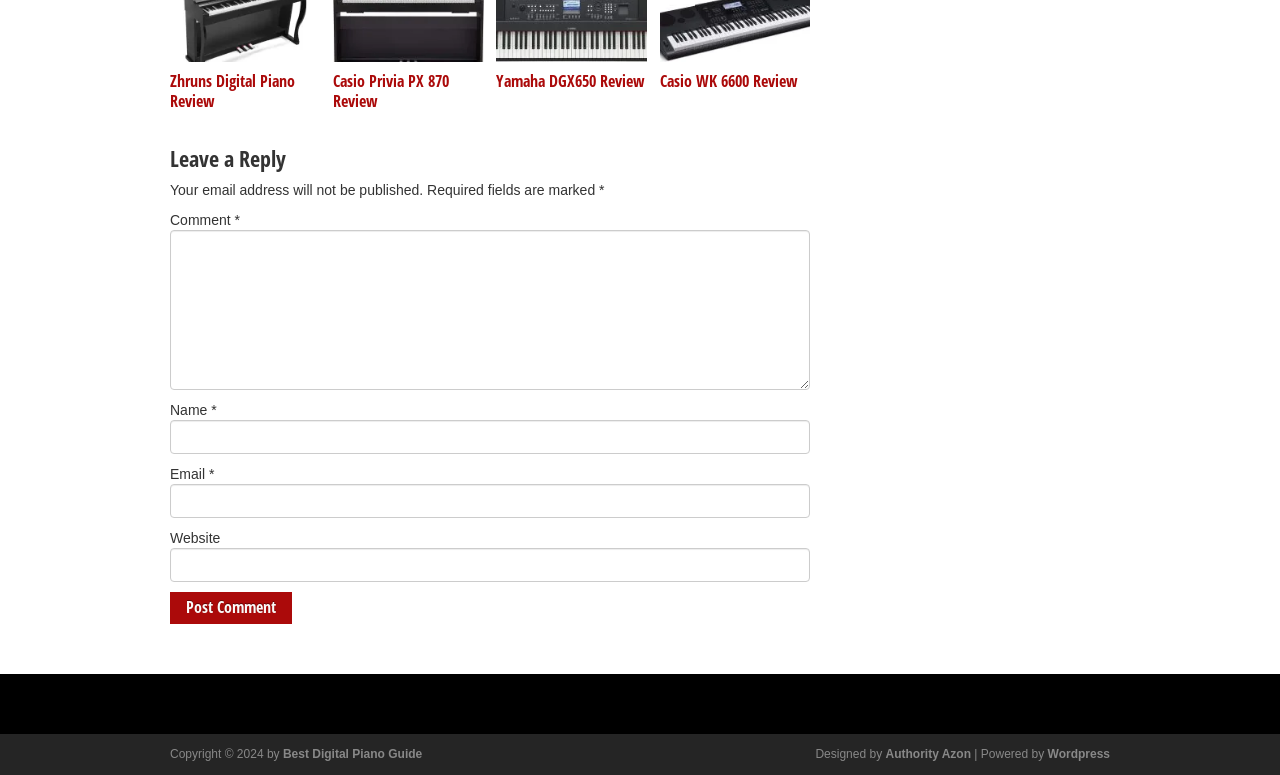Using the webpage screenshot, find the UI element described by Yamaha DGX650 Review. Provide the bounding box coordinates in the format (top-left x, top-left y, bottom-right x, bottom-right y), ensuring all values are floating point numbers between 0 and 1.

[0.388, 0.477, 0.504, 0.506]